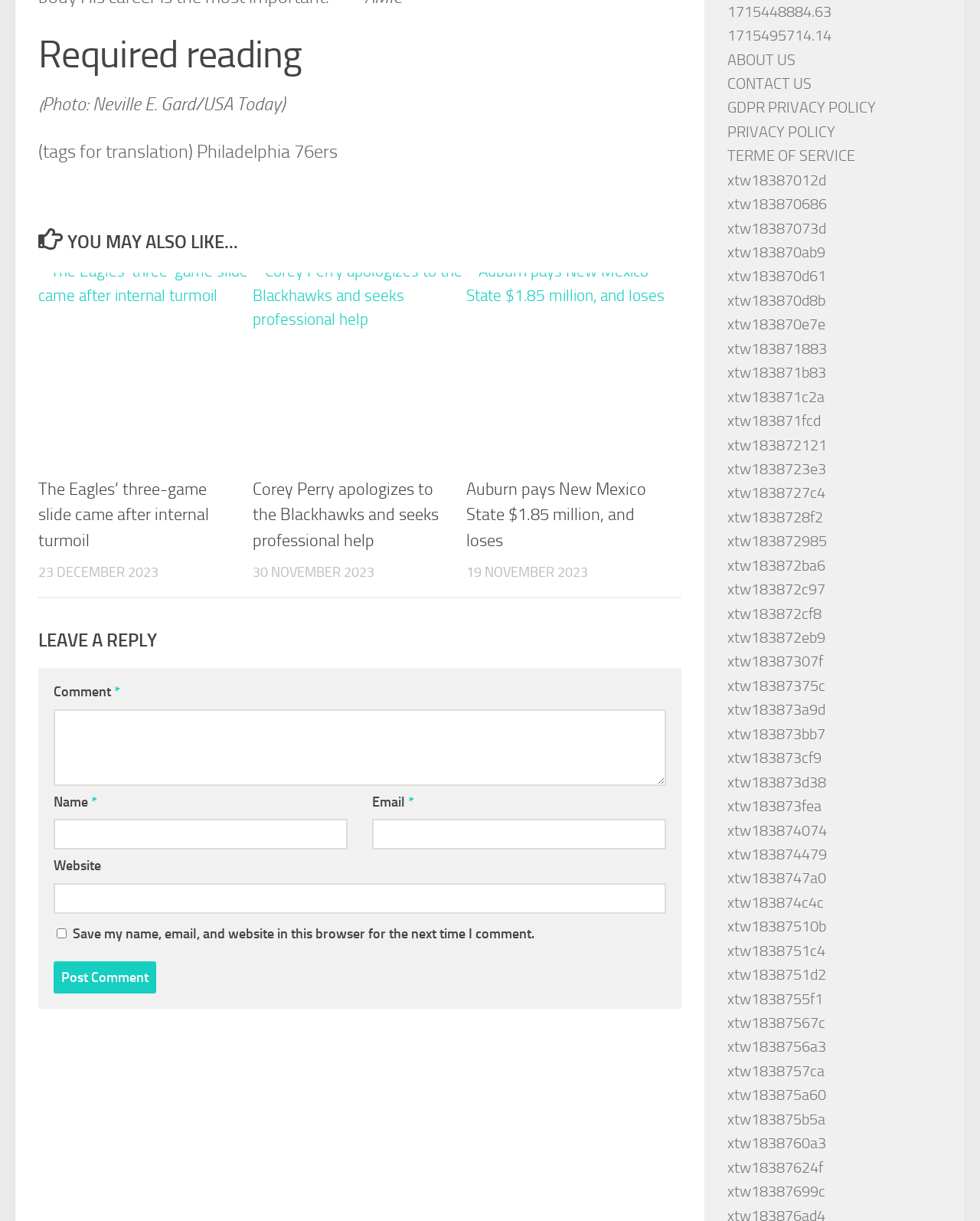Answer this question in one word or a short phrase: How many links are there in the footer section?

34